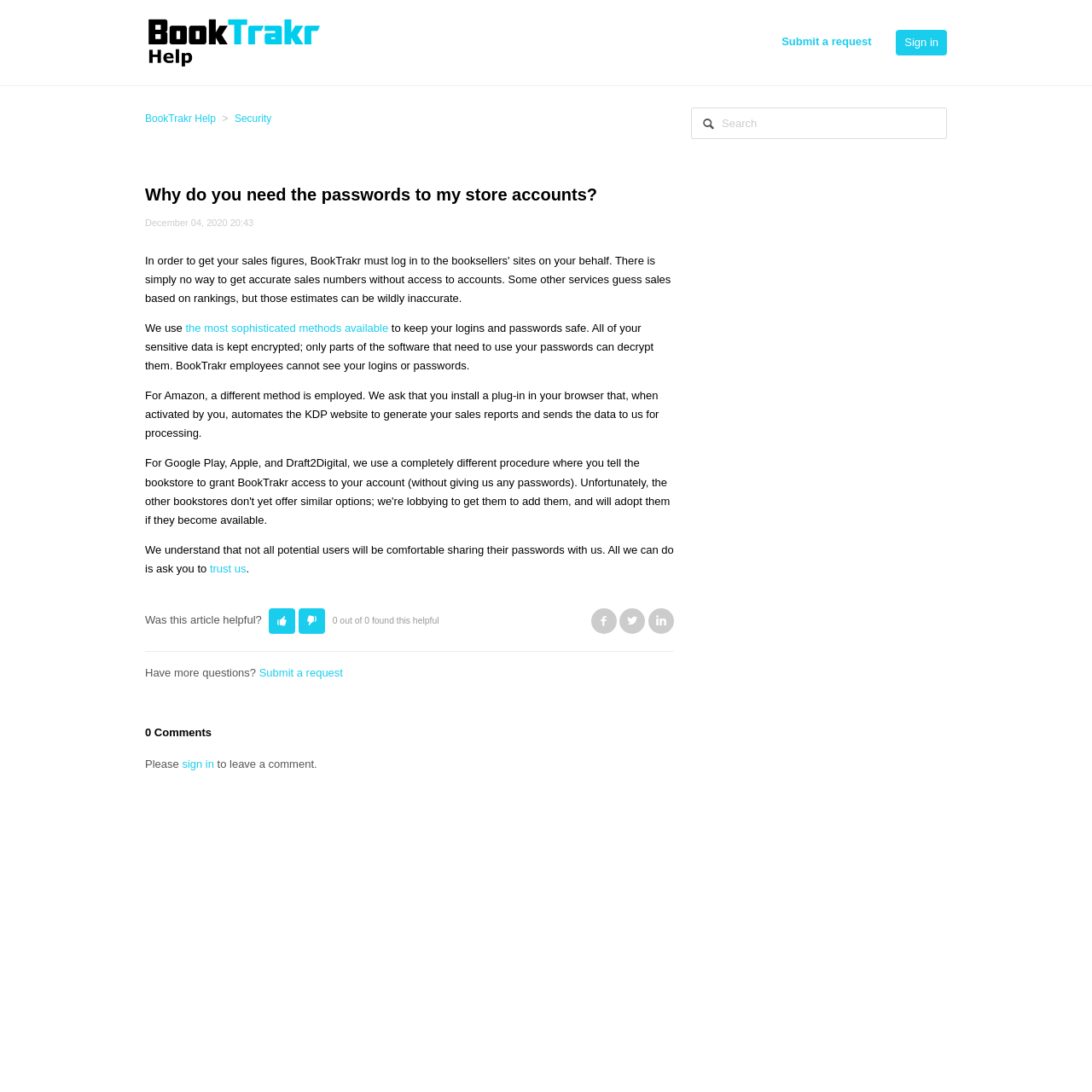Determine the bounding box coordinates for the UI element matching this description: "BookTrakr Help".

[0.133, 0.103, 0.198, 0.114]